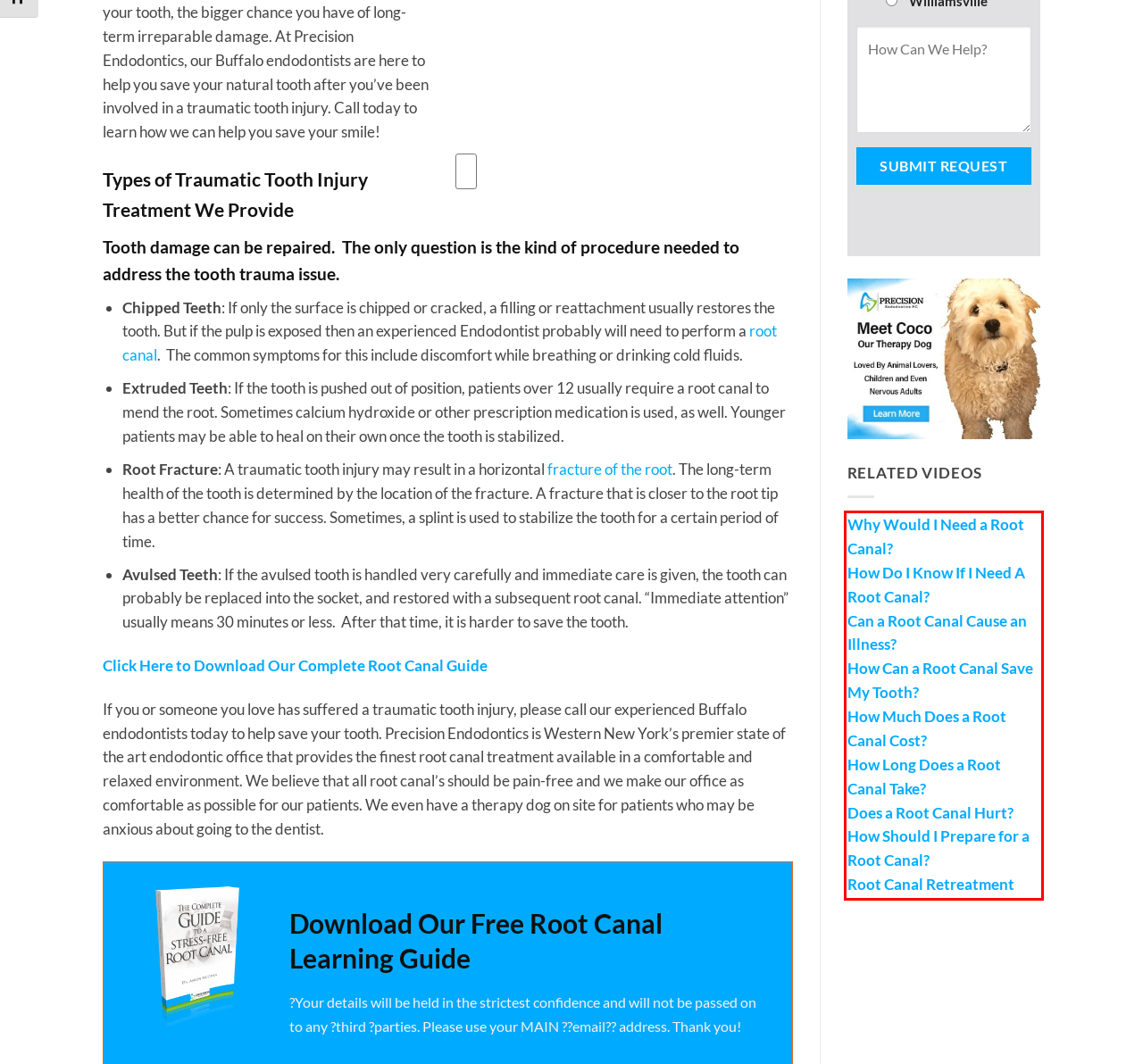Using the provided screenshot of a webpage, recognize the text inside the red rectangle bounding box by performing OCR.

Why Would I Need a Root Canal? How Do I Know If I Need A Root Canal? Can a Root Canal Cause an Illness? How Can a Root Canal Save My Tooth? How Much Does a Root Canal Cost? How Long Does a Root Canal Take? Does a Root Canal Hurt? How Should I Prepare for a Root Canal? Root Canal Retreatment